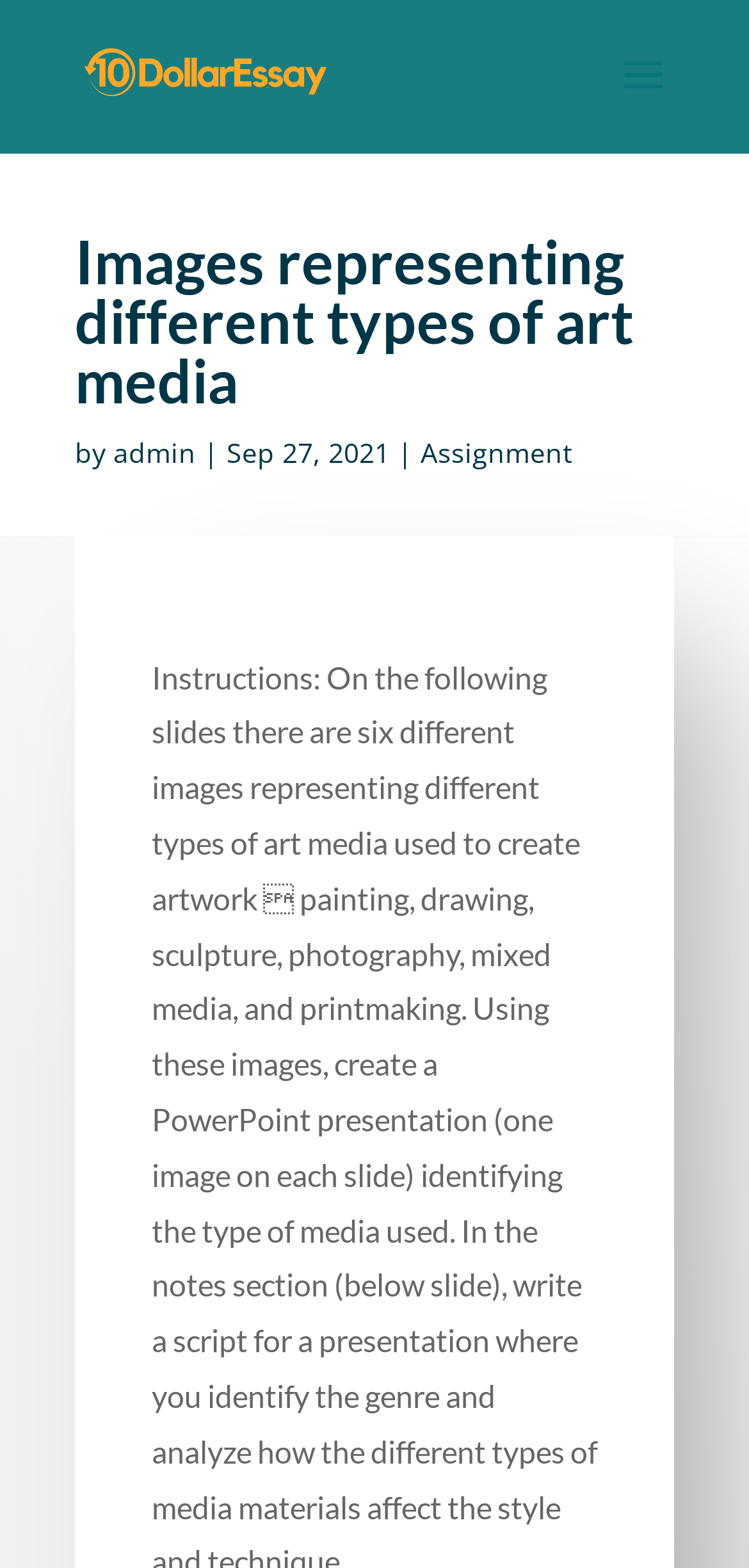Give a detailed account of the webpage.

The webpage appears to be a blog or article page focused on art media, with a prominent heading "Images representing different types of art media" situated near the top of the page. Below the heading, there is a byline that reads "by admin" with a date "Sep 27, 2021" adjacent to it. 

On the top-left corner, there is a link "The cheapest Essay Writing Service" accompanied by a corresponding image. This link is positioned above the heading. 

Further down, there is another link "Assignment" located to the right of the byline and date.